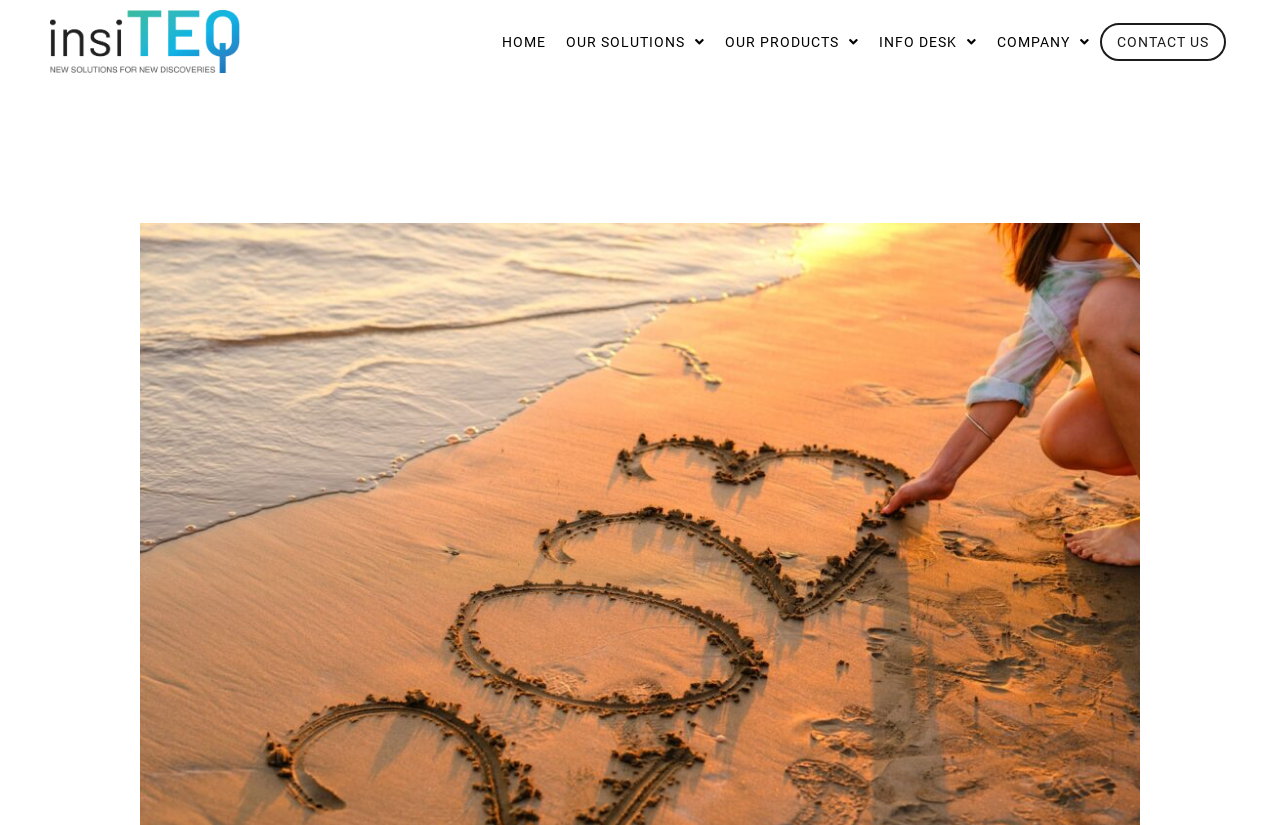Extract the bounding box coordinates of the UI element described: "name="search" placeholder="Suchbegriff"". Provide the coordinates in the format [left, top, right, bottom] with values ranging from 0 to 1.

None